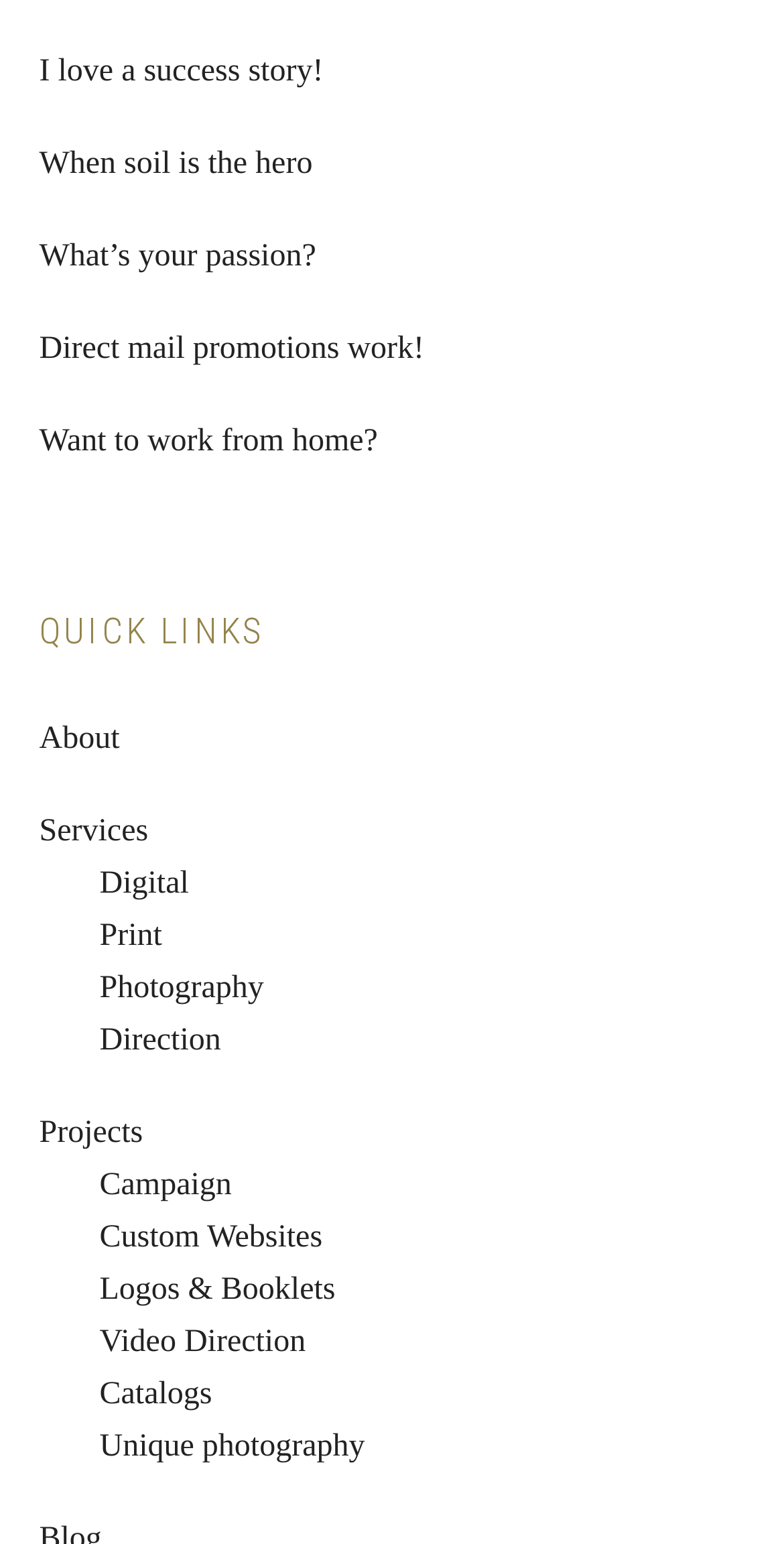Identify the bounding box coordinates for the element that needs to be clicked to fulfill this instruction: "Learn about 'Unique photography'". Provide the coordinates in the format of four float numbers between 0 and 1: [left, top, right, bottom].

[0.127, 0.925, 0.465, 0.948]